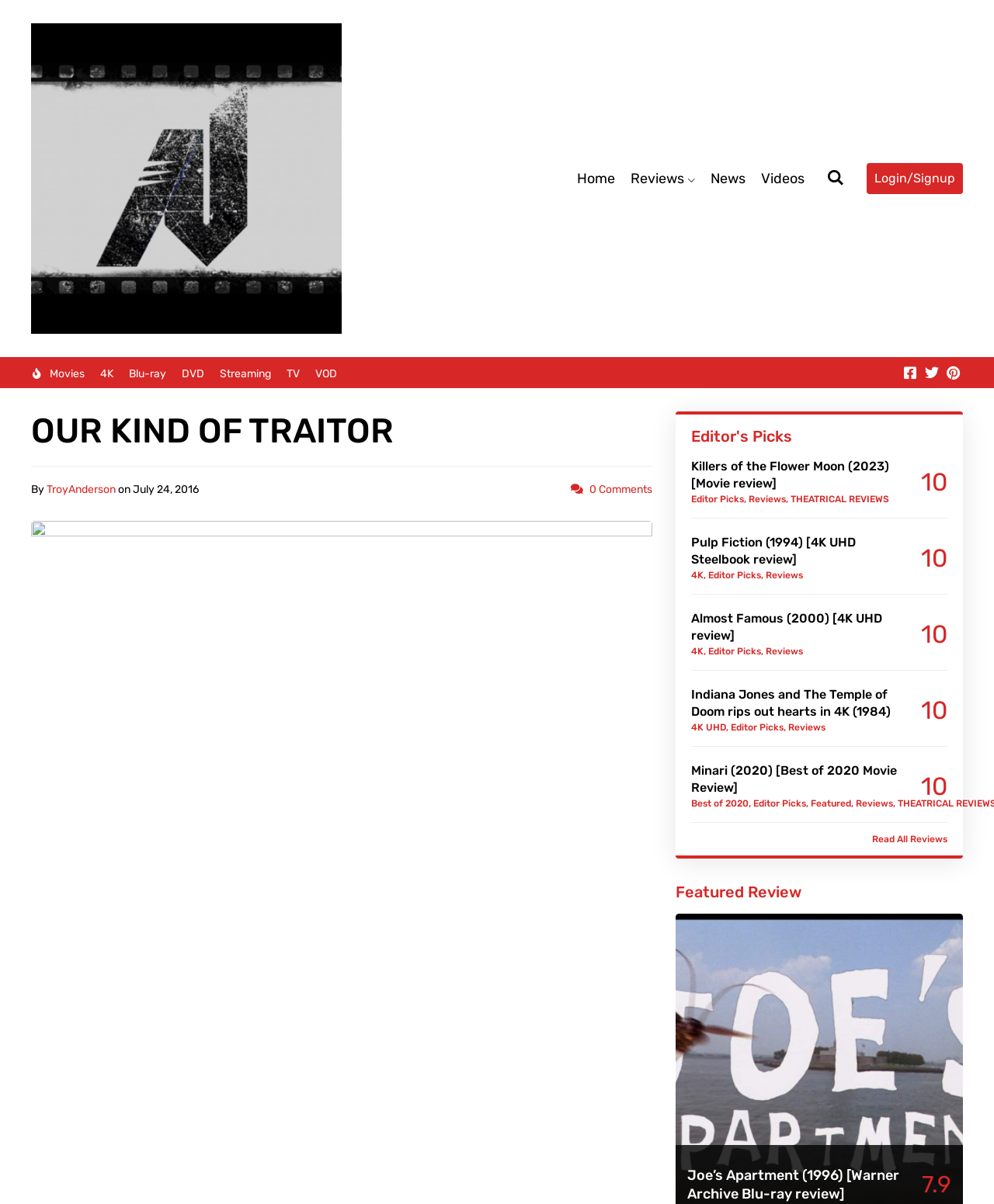What is the category of the review 'Killers of the Flower Moon (2023) [Movie review]'?
Refer to the screenshot and respond with a concise word or phrase.

Editor's Picks